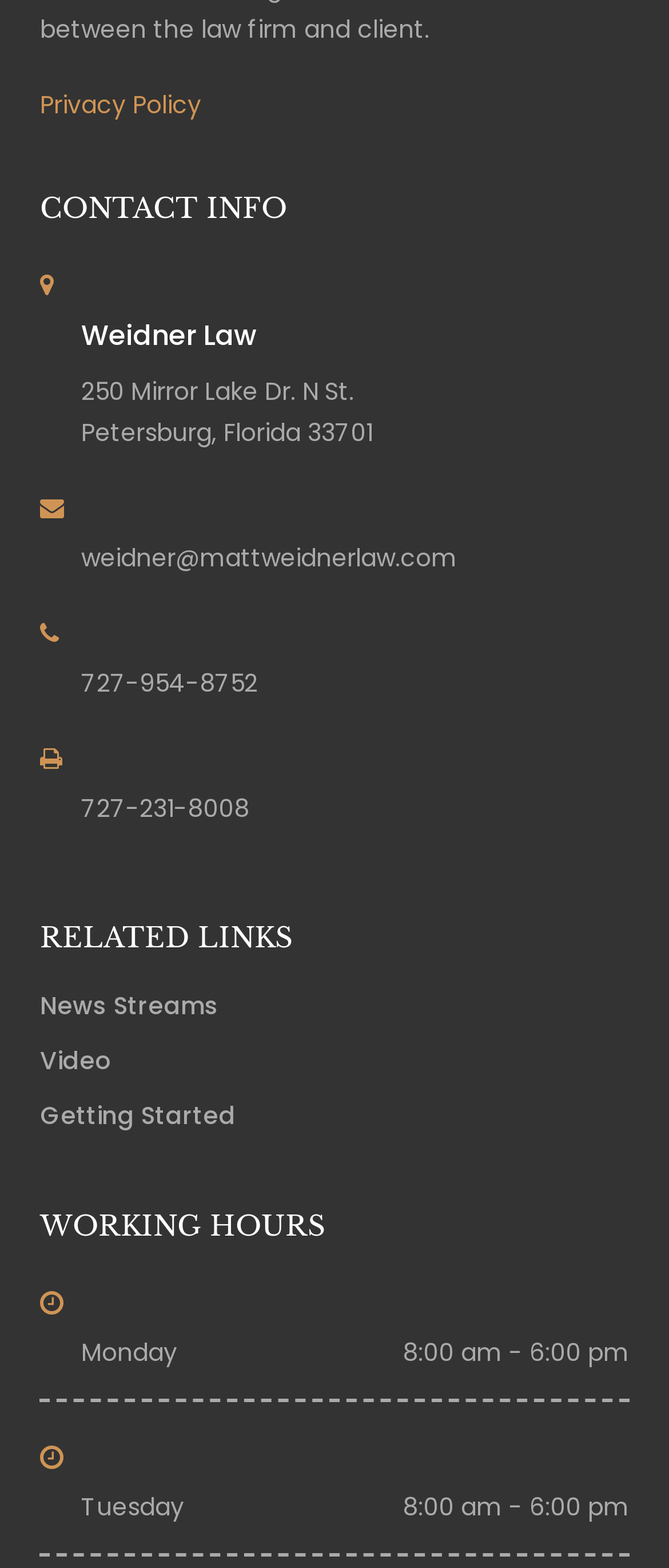Please determine the bounding box coordinates for the element with the description: "727-954-8752".

[0.122, 0.424, 0.386, 0.446]